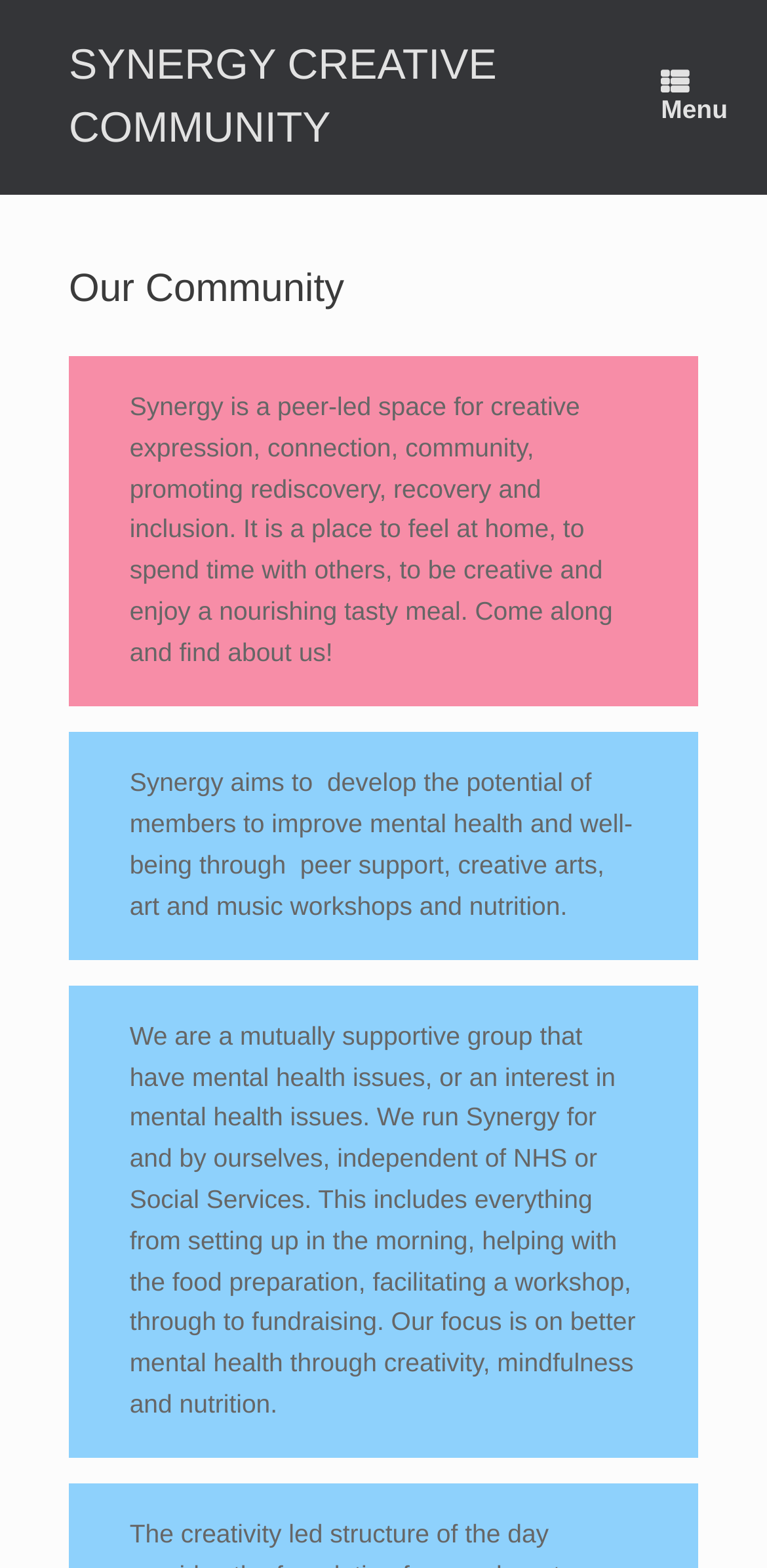Identify the first-level heading on the webpage and generate its text content.

SYNERGY CREATIVE COMMUNITY